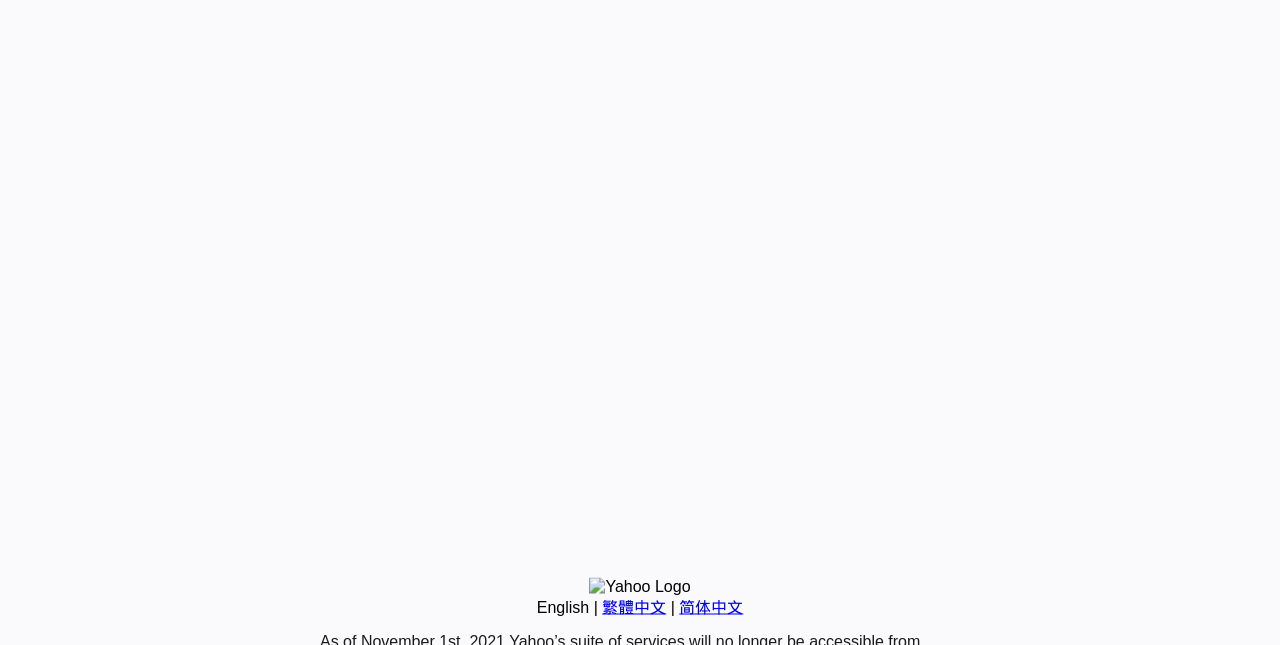Provide the bounding box coordinates for the UI element that is described as: "繁體中文".

[0.47, 0.928, 0.52, 0.954]